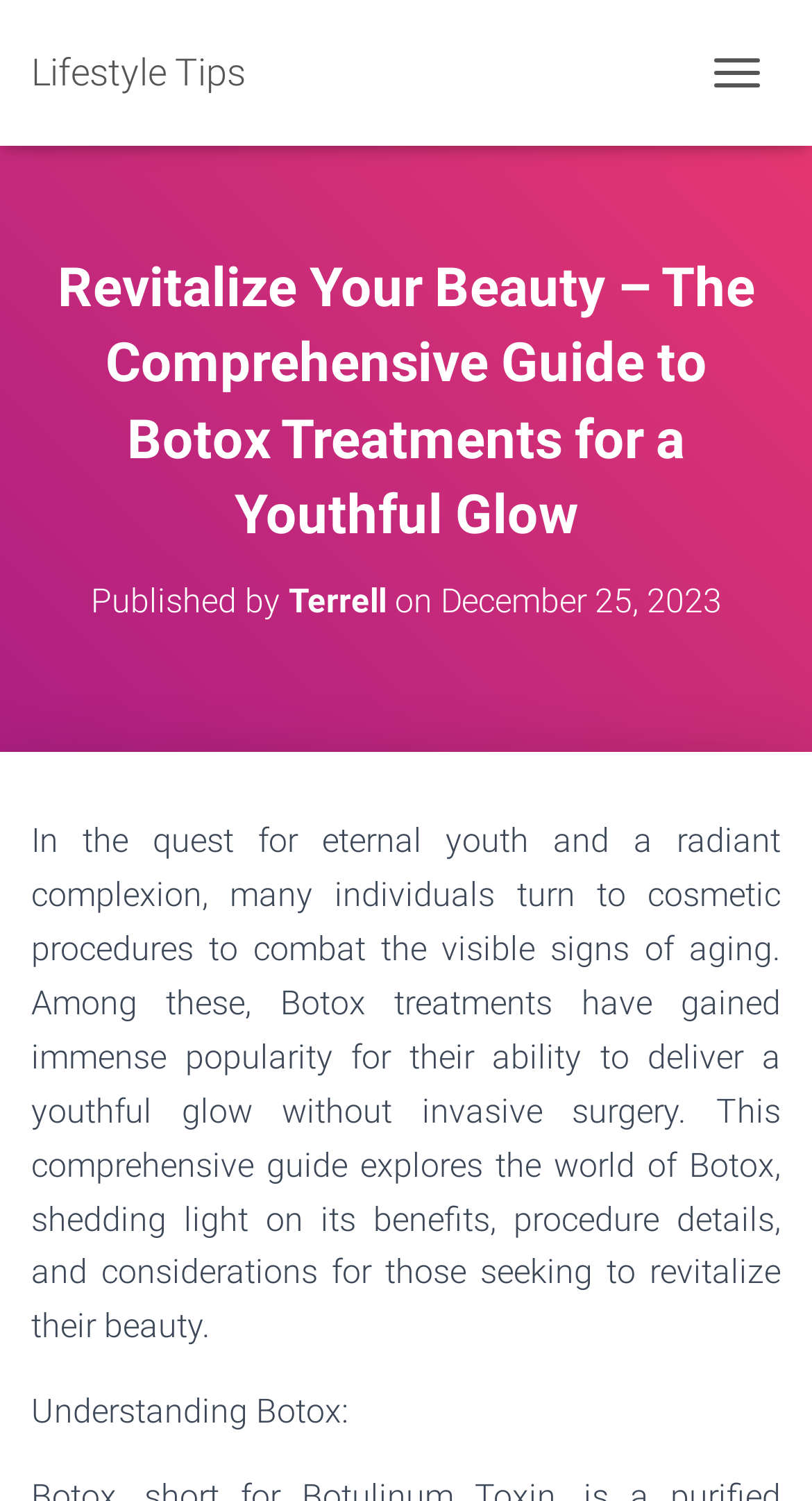Give a complete and precise description of the webpage's appearance.

The webpage is focused on providing a comprehensive guide to Botox treatments for achieving a youthful glow. At the top left, there is a link to "Lifestyle Tips". Next to it, on the top right, is a button labeled "TOGGLE NAVIGATION". Below these elements, a prominent heading reads "Revitalize Your Beauty – The Comprehensive Guide to Botox Treatments for a Youthful Glow". 

Underneath the heading, there is a subheading that indicates the article was "Published by Terrell on December 25, 2023". The author's name, "Terrell", is a clickable link, and the publication date is displayed next to it. 

The main content of the webpage is a lengthy paragraph that discusses the popularity of Botox treatments in combating signs of aging and their ability to deliver a youthful glow without surgery. This paragraph spans almost the entire width of the page. 

Further down, there is a subheading "Understanding Botox:" which appears to be the start of a new section or topic.